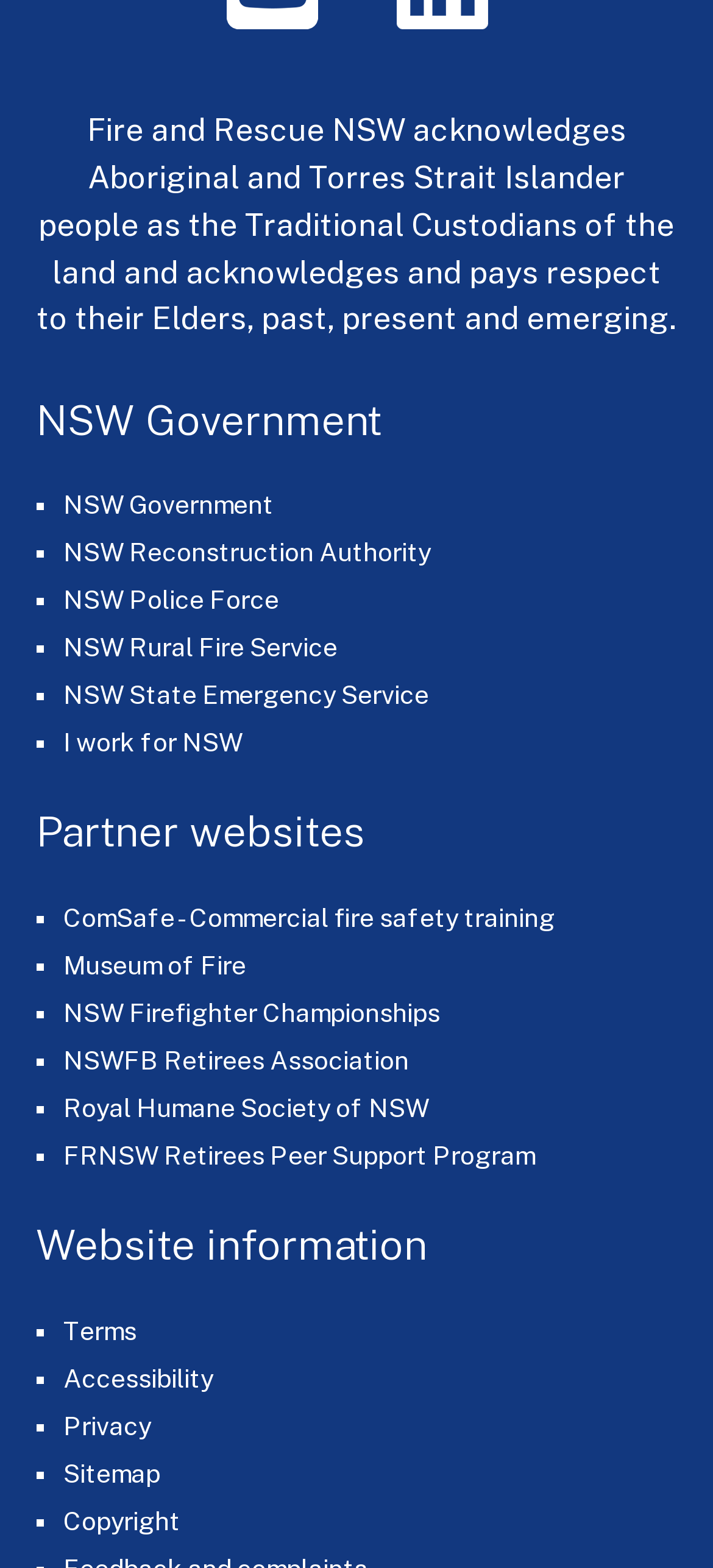Provide a short answer to the following question with just one word or phrase: How many list markers are on the webpage?

18